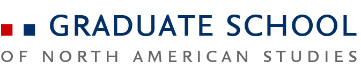Give a concise answer using only one word or phrase for this question:
What is the focus of the Graduate School of North American Studies?

North American cultures, politics, and societies